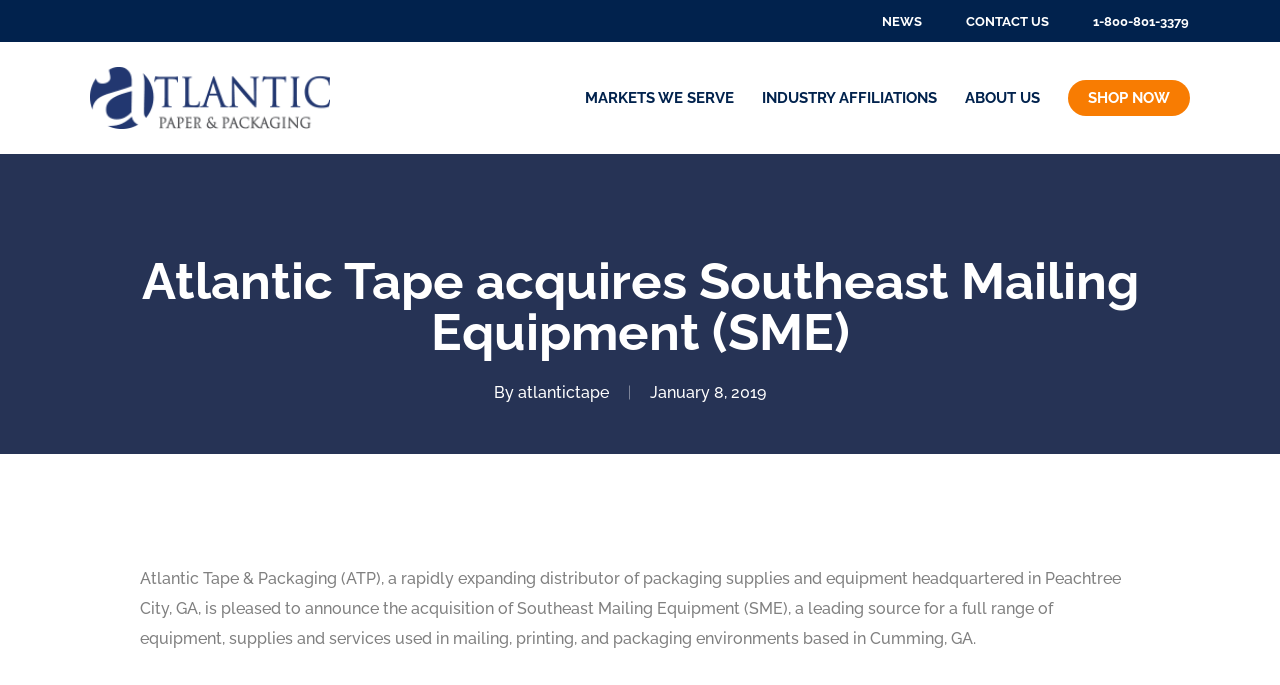What is the industry that Atlantic Paper & Packaging is affiliated with?
Please provide a comprehensive and detailed answer to the question.

The answer can be inferred from the link 'Atlantic Paper & Packaging' which is repeated three times, and the context of the webpage which talks about packaging supplies and equipment.